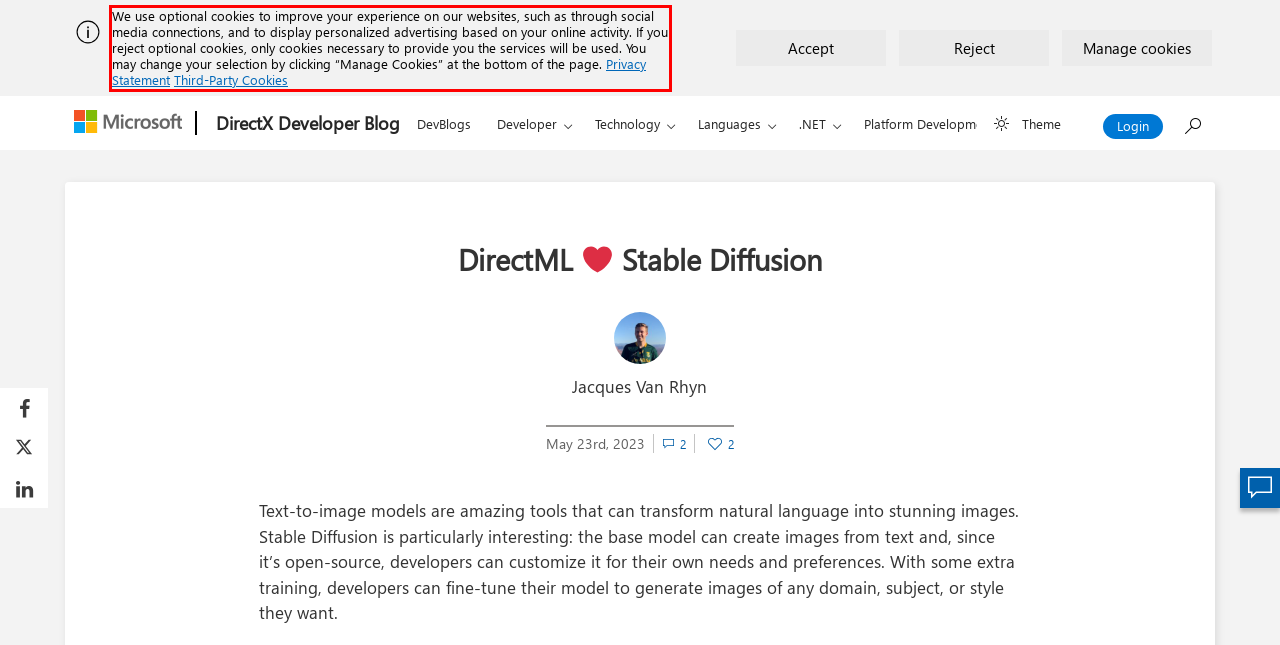Given a screenshot of a webpage, identify the red bounding box and perform OCR to recognize the text within that box.

We use optional cookies to improve your experience on our websites, such as through social media connections, and to display personalized advertising based on your online activity. If you reject optional cookies, only cookies necessary to provide you the services will be used. You may change your selection by clicking “Manage Cookies” at the bottom of the page. Privacy Statement Third-Party Cookies